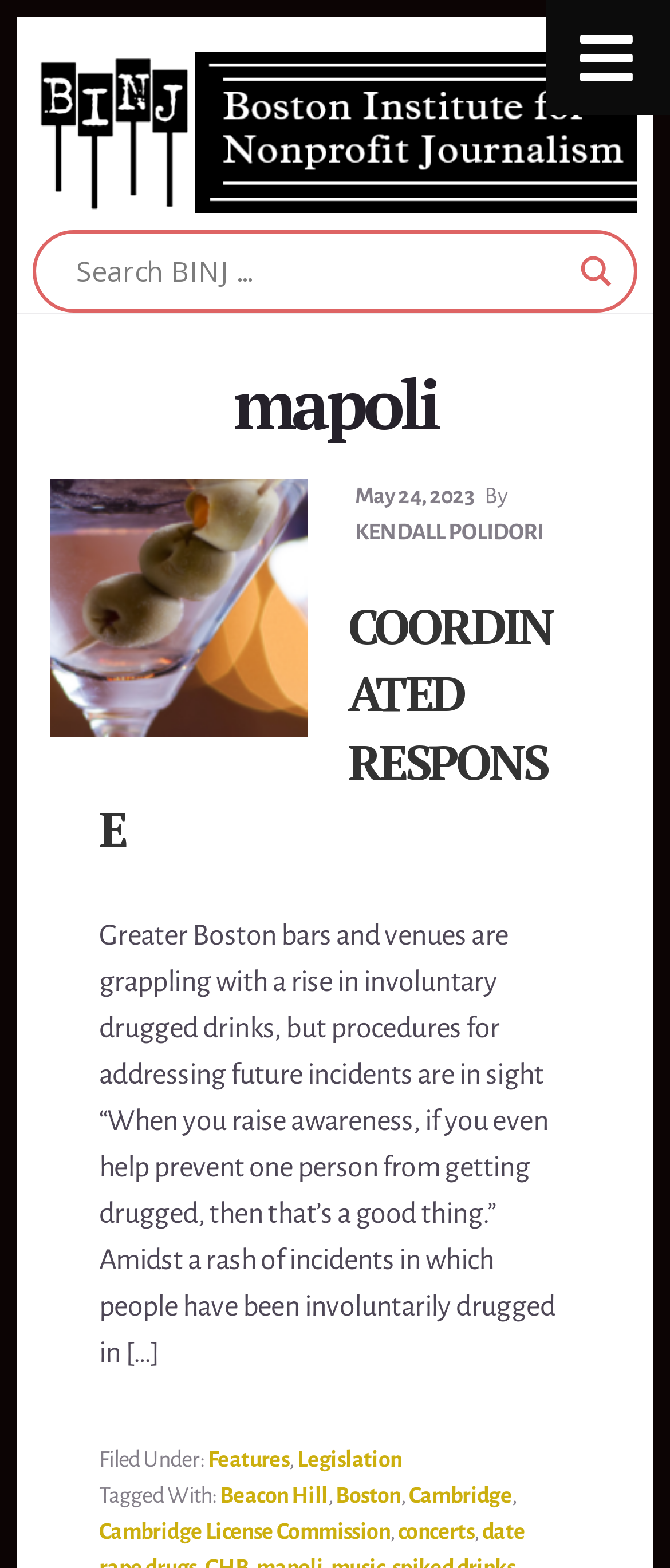What is the location related to in the article?
Please provide a single word or phrase answer based on the image.

Boston